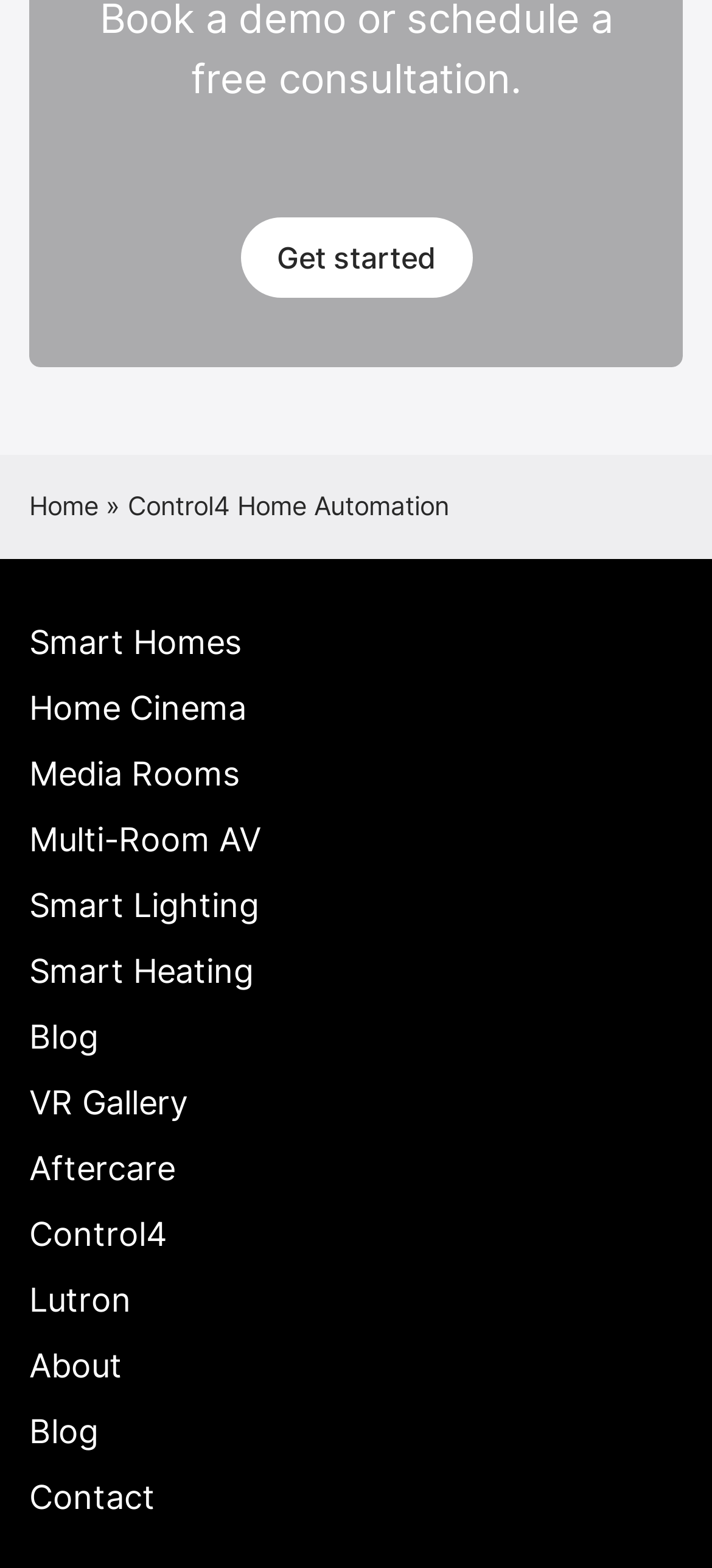Using floating point numbers between 0 and 1, provide the bounding box coordinates in the format (top-left x, top-left y, bottom-right x, bottom-right y). Locate the UI element described here: Smart Lighting

[0.041, 0.565, 0.364, 0.589]